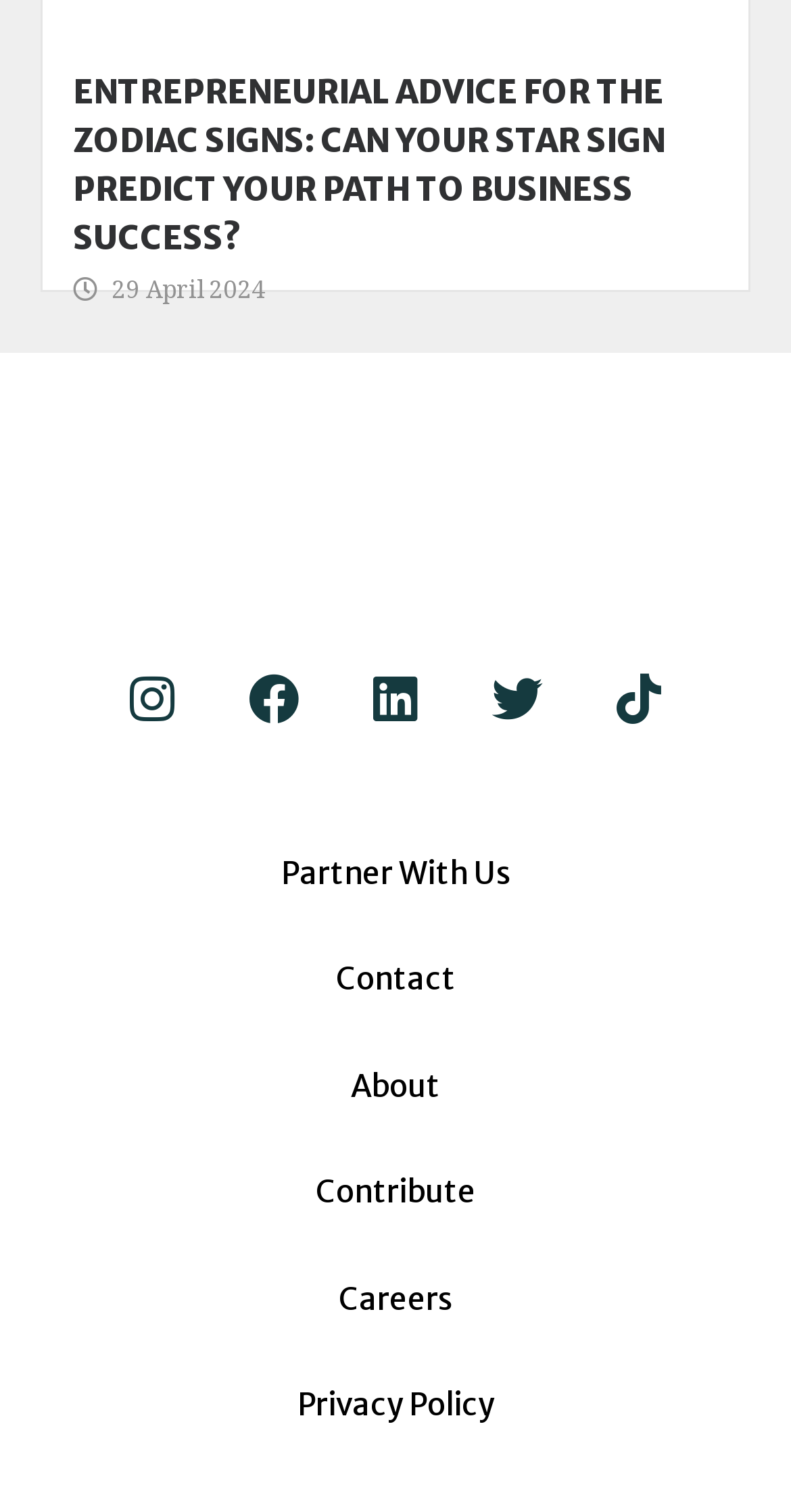Determine the bounding box coordinates for the area that should be clicked to carry out the following instruction: "Check the publication date".

[0.141, 0.18, 0.336, 0.203]